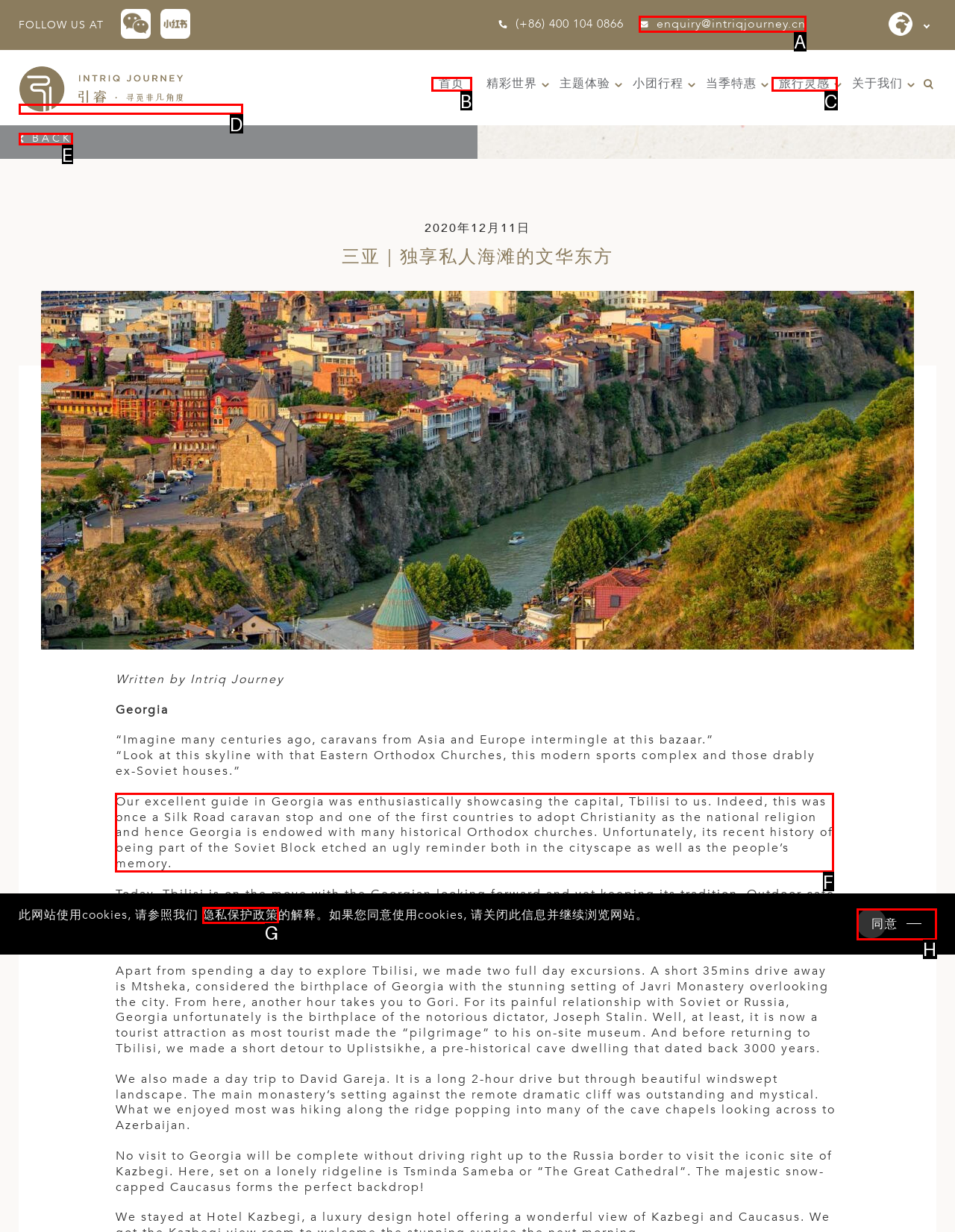Choose the letter of the UI element necessary for this task: Read more about Tbilisi
Answer with the correct letter.

F